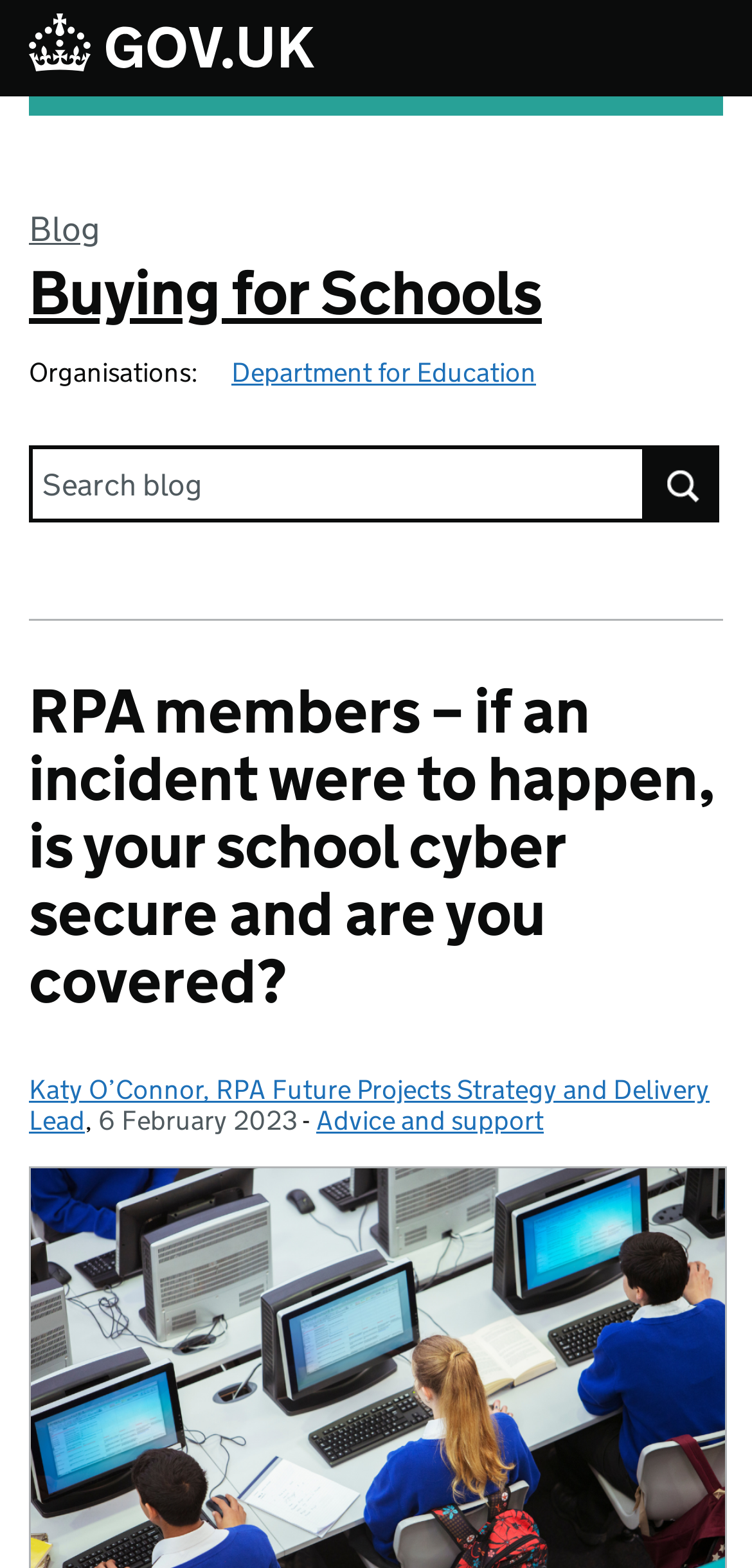Kindly respond to the following question with a single word or a brief phrase: 
What is the date of the post?

6 February 2023